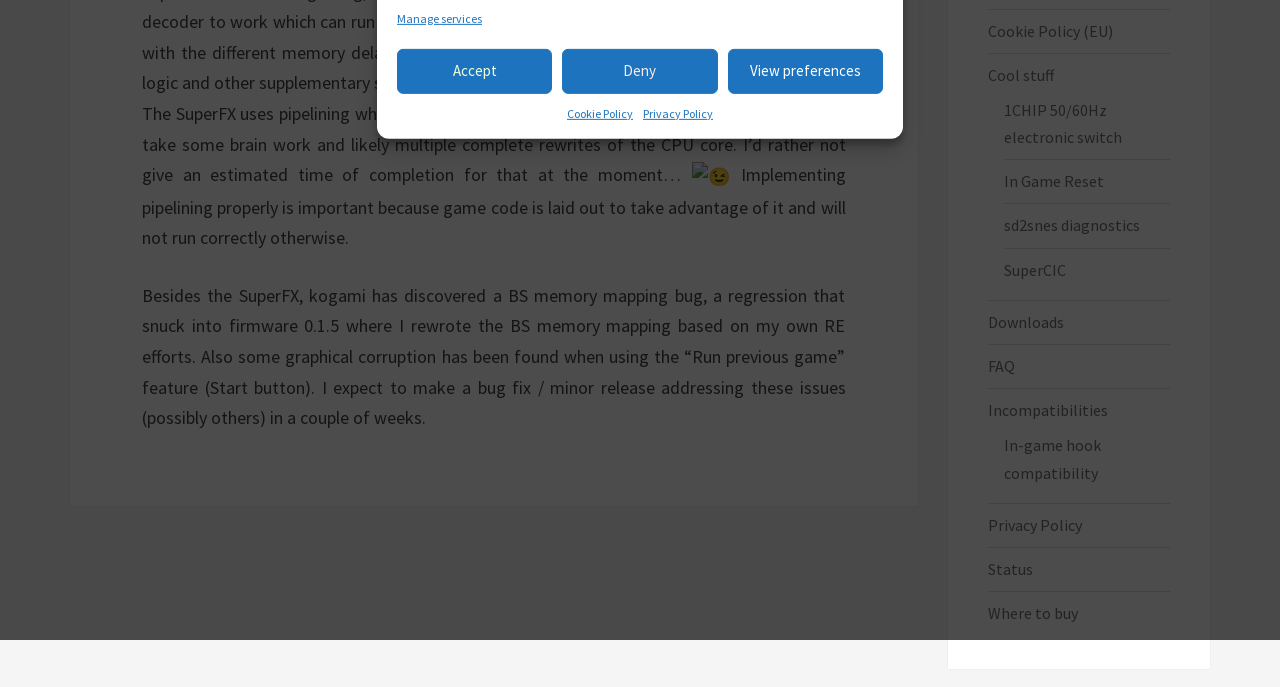Given the element description, predict the bounding box coordinates in the format (top-left x, top-left y, bottom-right x, bottom-right y), using floating point numbers between 0 and 1: Downloads

[0.771, 0.529, 0.831, 0.558]